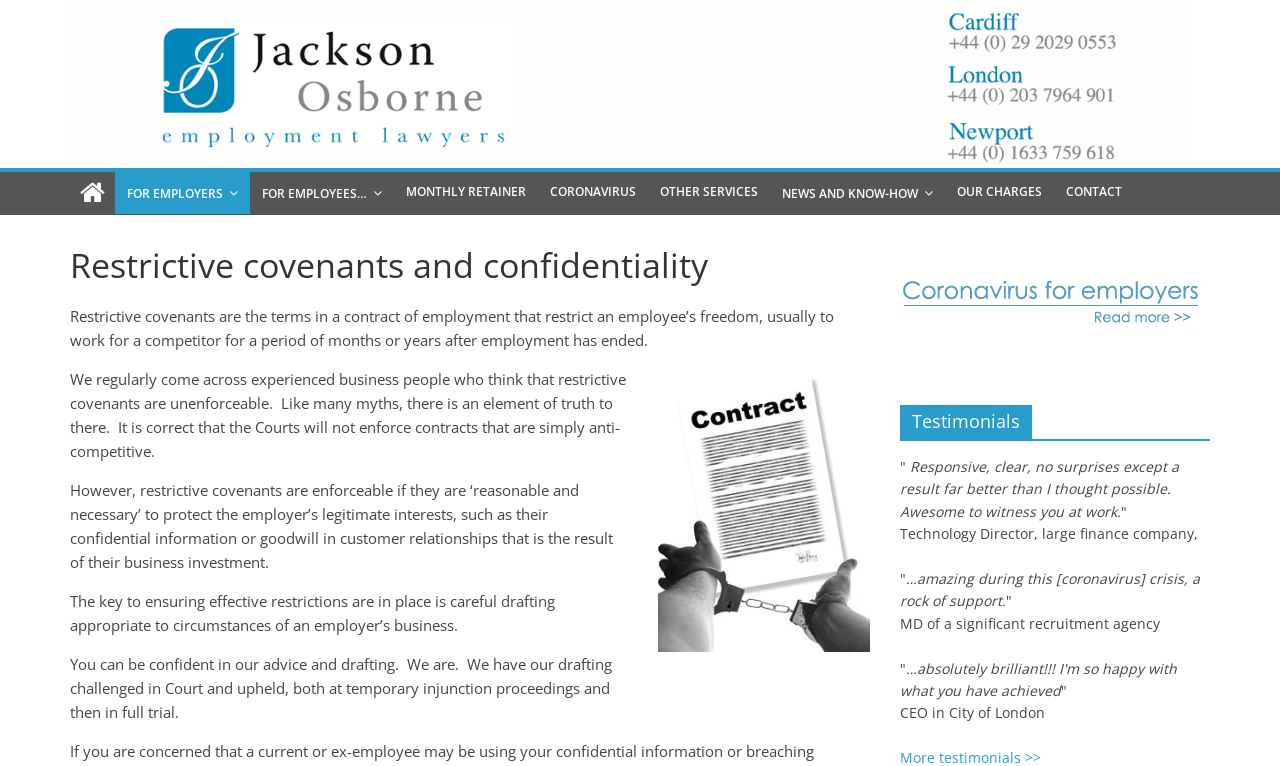Give a detailed overview of the webpage's appearance and contents.

The webpage is about restrictive covenants and confidentiality, specifically in the context of employment law, as indicated by the title "Restrictive covenants and confidentiality – Jackson Osborne". 

At the top of the page, there is a logo of Jackson Osborne, accompanied by a link to the company's website. Below the logo, there is a navigation menu with links to various sections, including "FOR EMPLOYERS", "FOR EMPLOYEES", "MONTHLY RETAINER", "CORONAVIRUS", "OTHER SERVICES", "NEWS AND KNOW-HOW", "OUR CHARGES", and "CONTACT". 

The main content of the page is divided into two sections. On the left side, there is a header section with the title "Restrictive covenants and confidentiality" in a large font. Below the header, there are four paragraphs of text that explain what restrictive covenants are, their enforceability, and the importance of careful drafting to protect an employer's legitimate interests. 

On the right side, there is a complementary section with a heading "Testimonials". This section contains three quotes from satisfied clients, each with a description of the client's position and company. The quotes are surrounded by double quotation marks and are separated by a small gap. 

Throughout the page, there are no prominent images, except for the Jackson Osborne logo at the top and a small image in the complementary section. The overall layout is clean, with clear headings and concise text, making it easy to read and navigate.